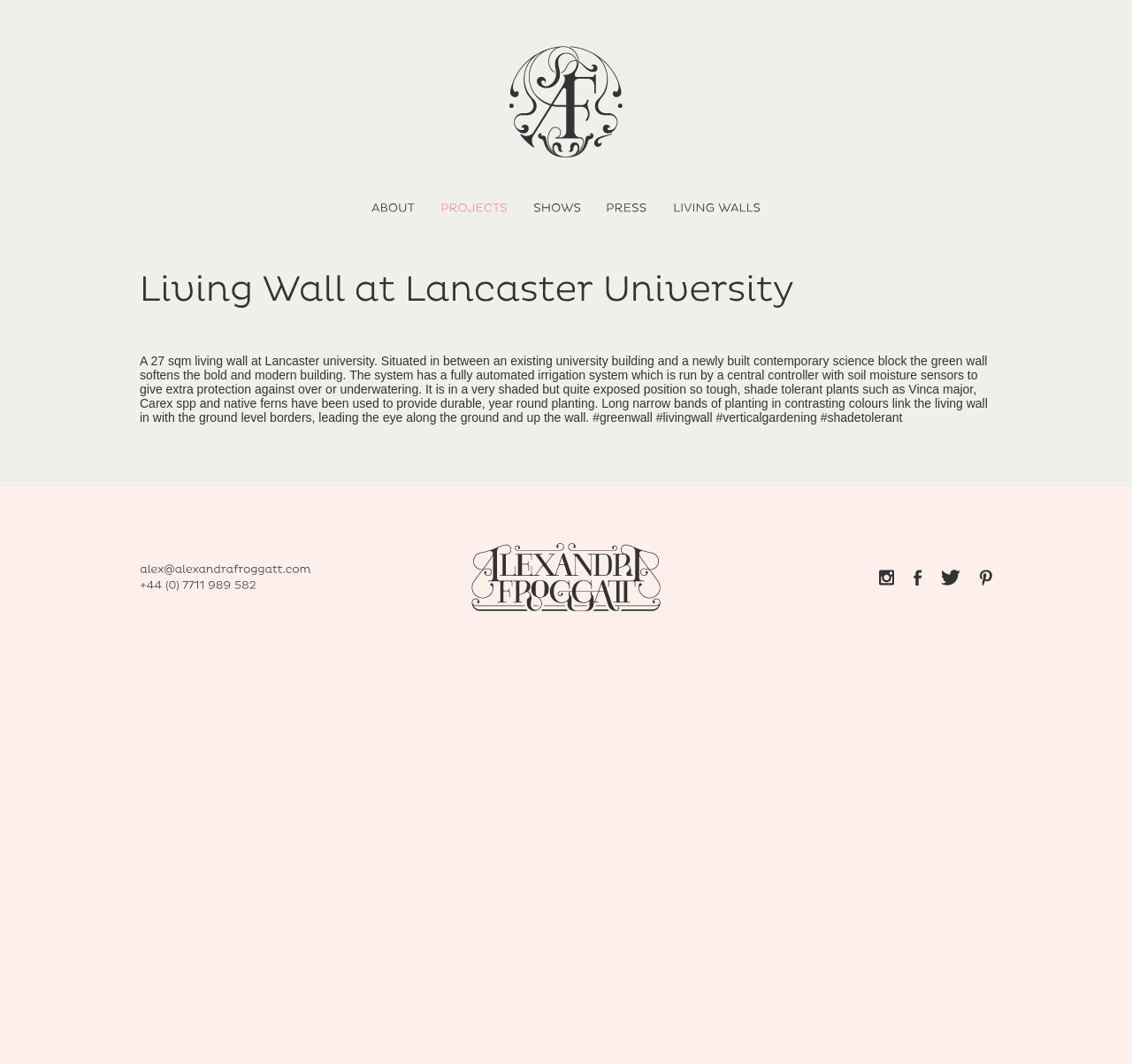What is the purpose of the living wall at Lancaster University?
Use the image to give a comprehensive and detailed response to the question.

The living wall at Lancaster University is situated in between an existing university building and a newly built contemporary science block, and its purpose is to soften the bold and modern building, as stated on the webpage.